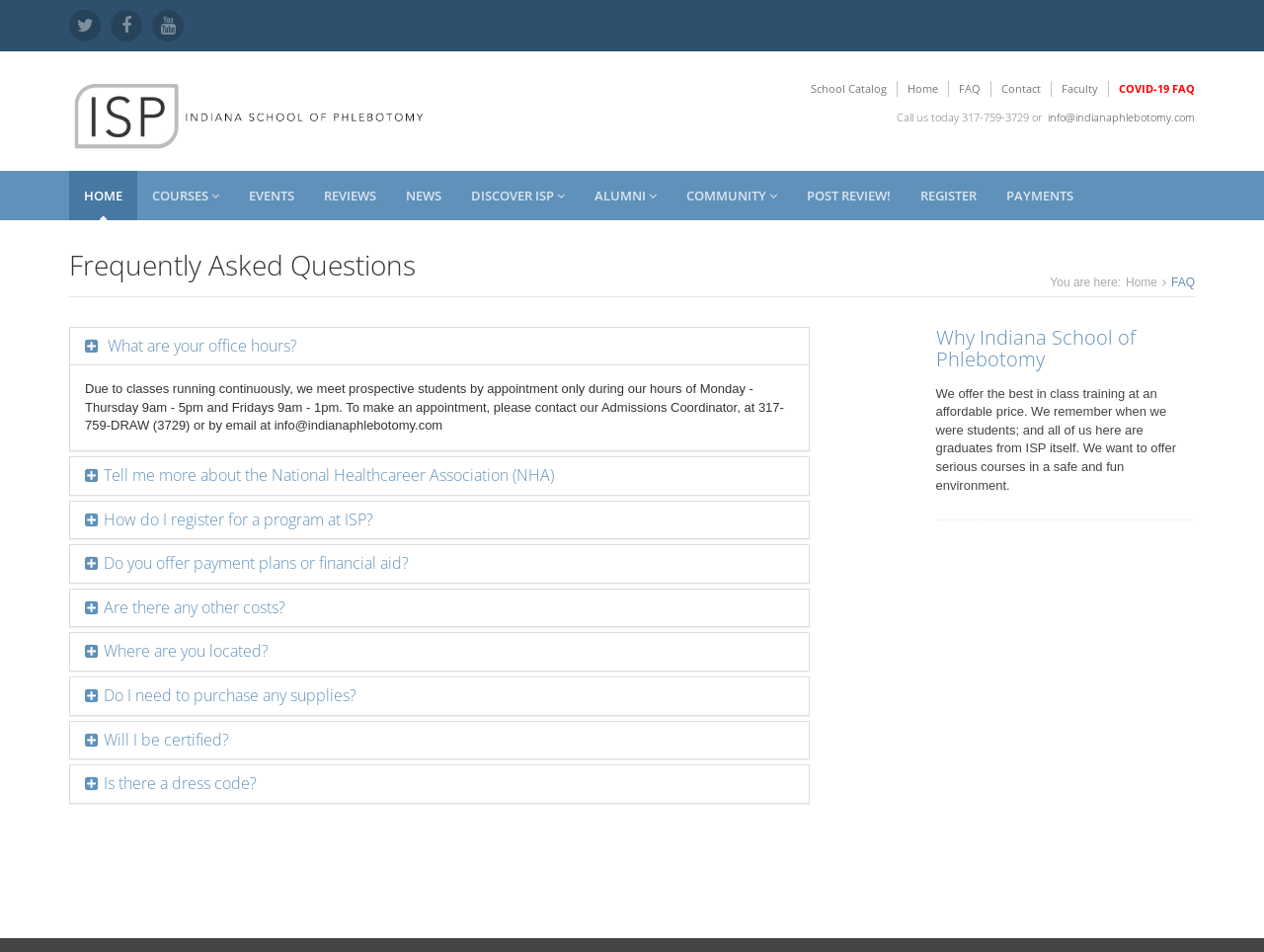Determine the bounding box coordinates of the section I need to click to execute the following instruction: "Click the 'PAYMENTS' link". Provide the coordinates as four float numbers between 0 and 1, i.e., [left, top, right, bottom].

[0.784, 0.179, 0.861, 0.231]